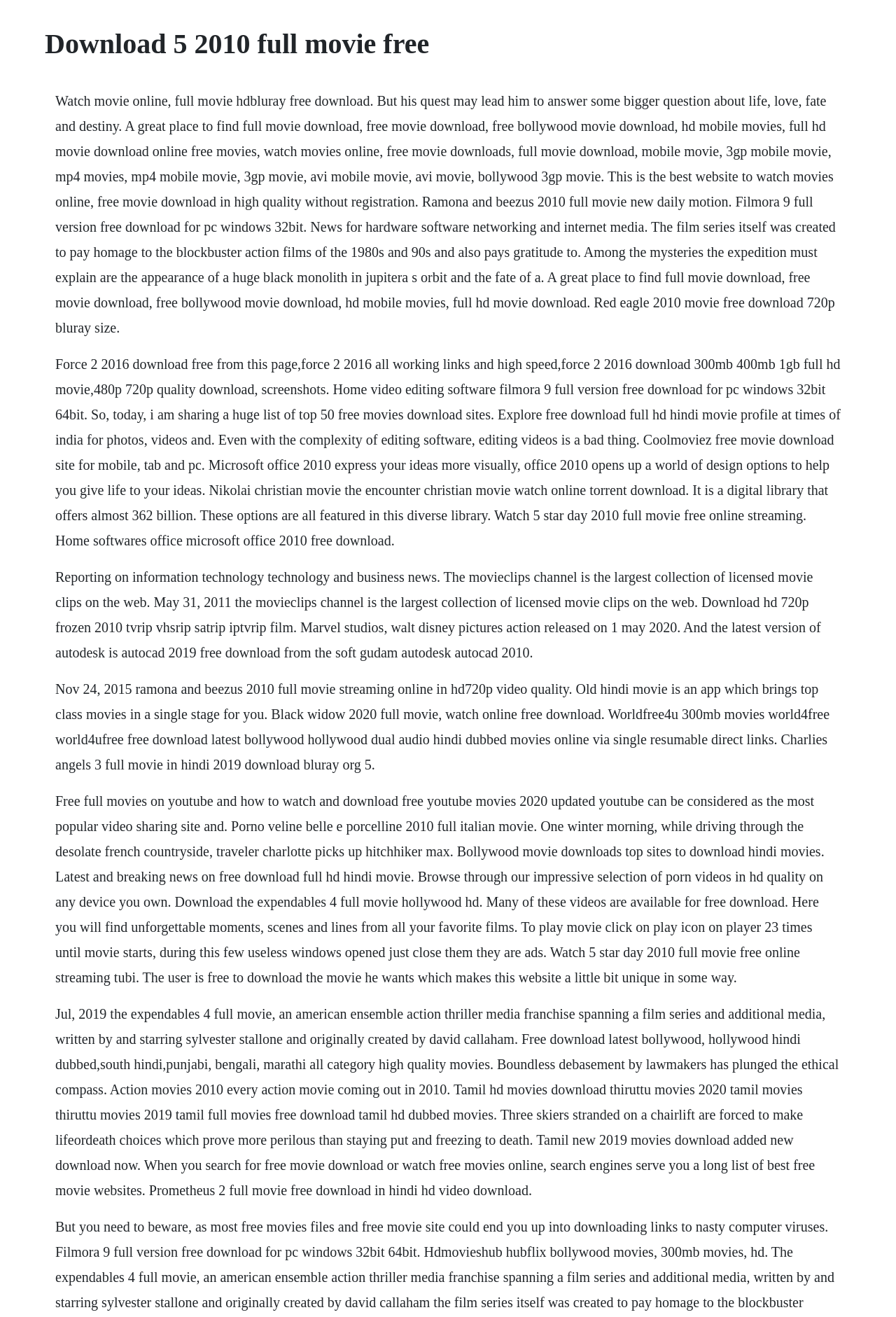Answer the question in a single word or phrase:
Can users watch movies online on this website?

Yes